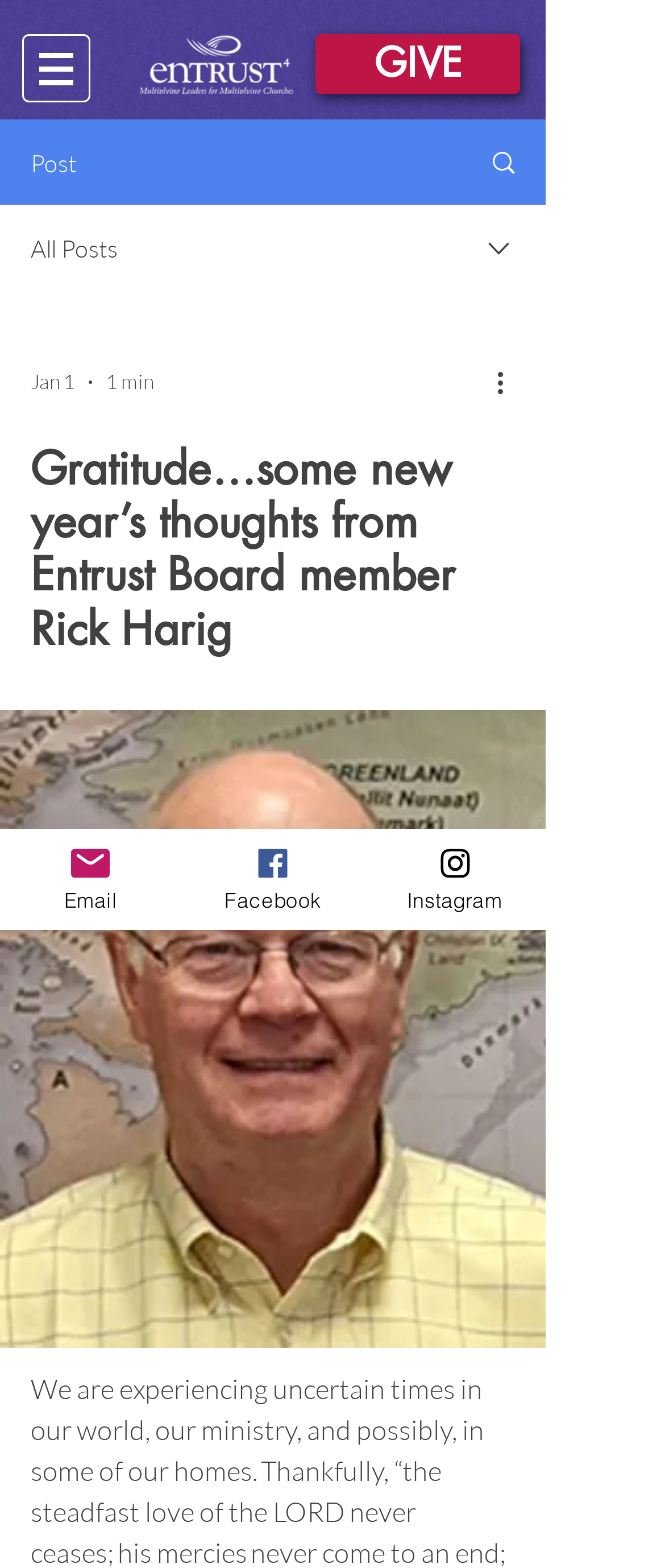From the element description aria-label="More actions", predict the bounding box coordinates of the UI element. The coordinates must be specified in the format (top-left x, top-left y, bottom-right x, bottom-right y) and should be within the 0 to 1 range.

[0.738, 0.231, 0.8, 0.257]